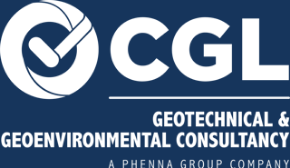What is the affiliation of CGL indicated by the tagline?
Please respond to the question thoroughly and include all relevant details.

The tagline 'A Phenna Group Company' indicates that CGL is affiliated with the Phenna Group, suggesting that they are part of a larger network of companies and have a professional affiliation with the Phenna Group.